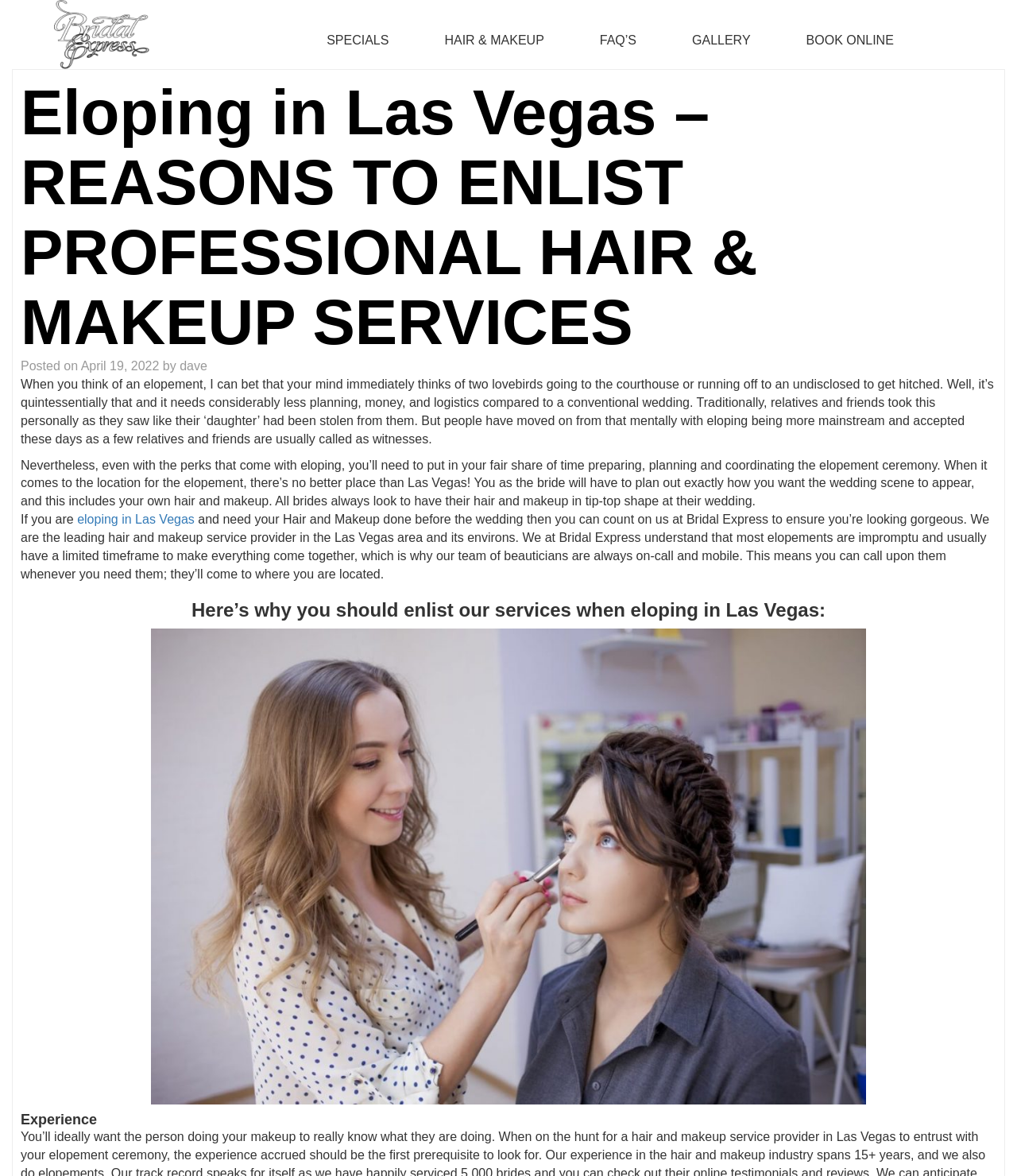Bounding box coordinates are to be given in the format (top-left x, top-left y, bottom-right x, bottom-right y). All values must be floating point numbers between 0 and 1. Provide the bounding box coordinate for the UI element described as: eloping in Las Vegas

[0.076, 0.436, 0.191, 0.447]